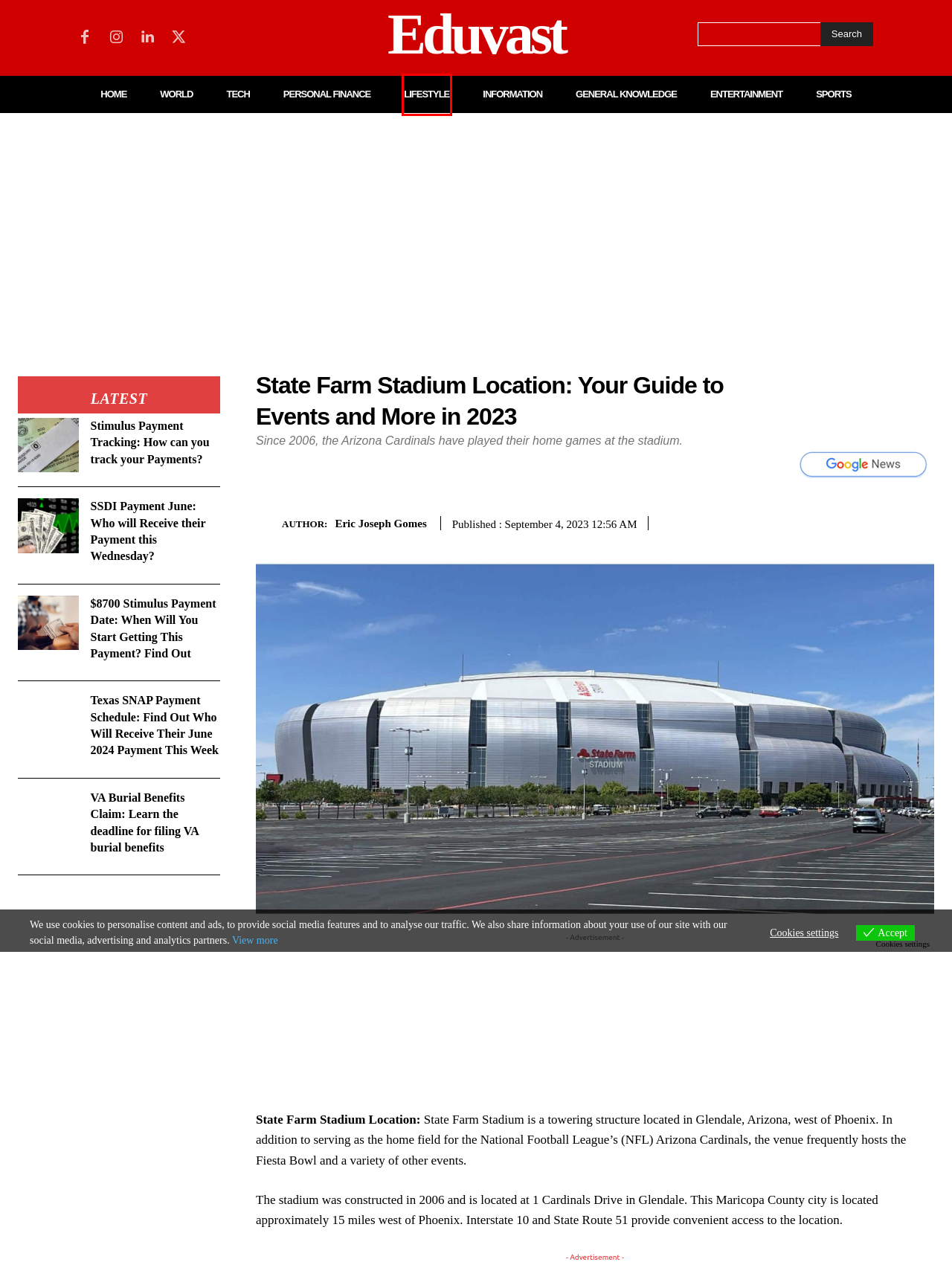Inspect the provided webpage screenshot, concentrating on the element within the red bounding box. Select the description that best represents the new webpage after you click the highlighted element. Here are the candidates:
A. Privacy Policy - Eduvast.com - Eduvast.com
B. Lifestyle - Eduvast.com - Eduvast.com
C. News - Eduvast.com - Eduvast.com
D. Personal Finance - Eduvast.com - Eduvast.com
E. Sports - Eduvast.com - Eduvast.com
F. SSDI Payment June: Who will Receive their Payment this Wednesday? - Eduvast.com
G. Eric Joseph Gomes, Author at Eduvast - Eduvast.com
H. General Knowledge - Eduvast.com - Eduvast.com

B